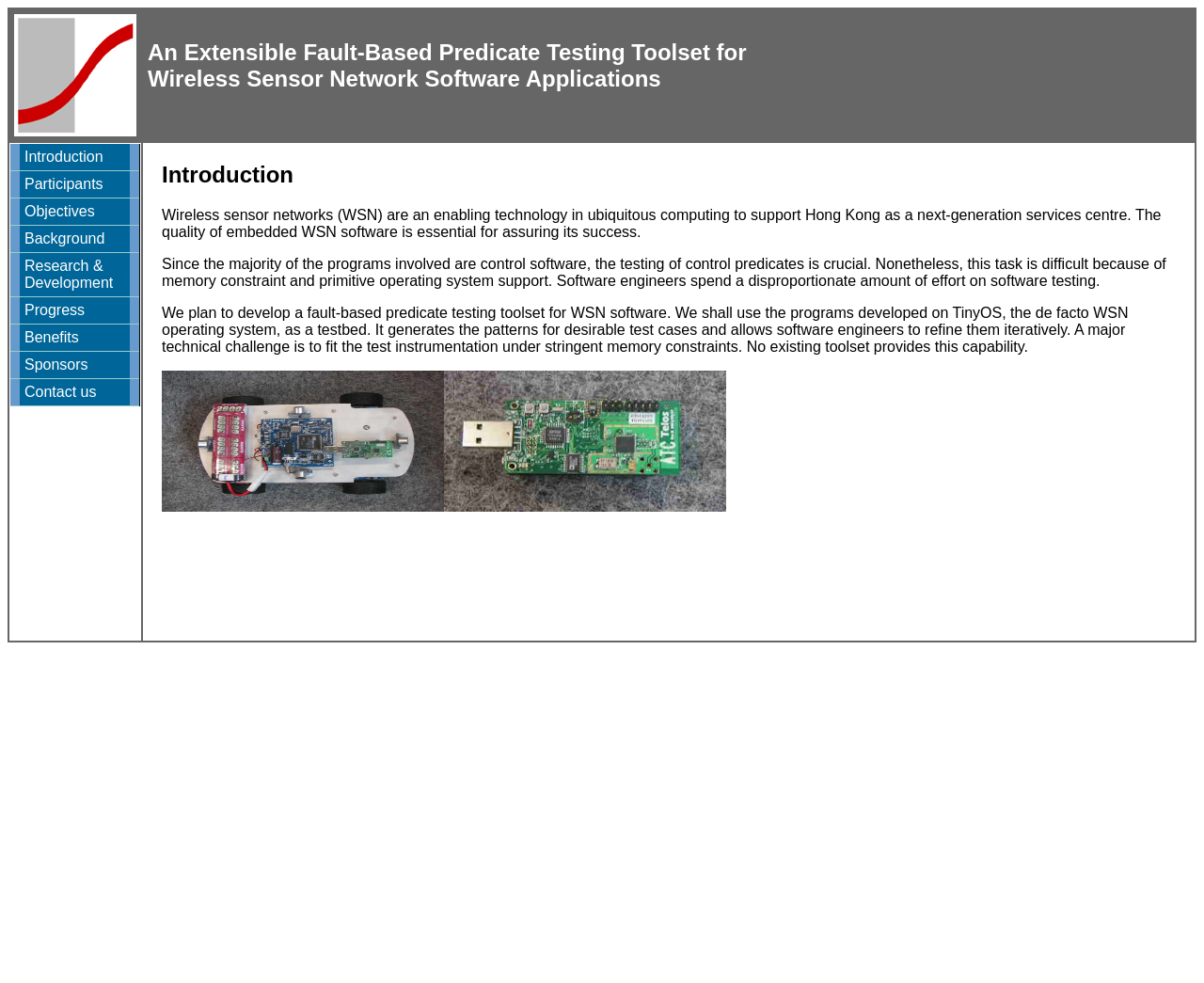What is the name of the operating system mentioned in the webpage?
From the details in the image, provide a complete and detailed answer to the question.

I found the text in the second gridcell, which mentions that the programs developed on TinyOS, the de facto WSN operating system, will be used as a testbed. Therefore, the name of the operating system mentioned in the webpage is TinyOS.